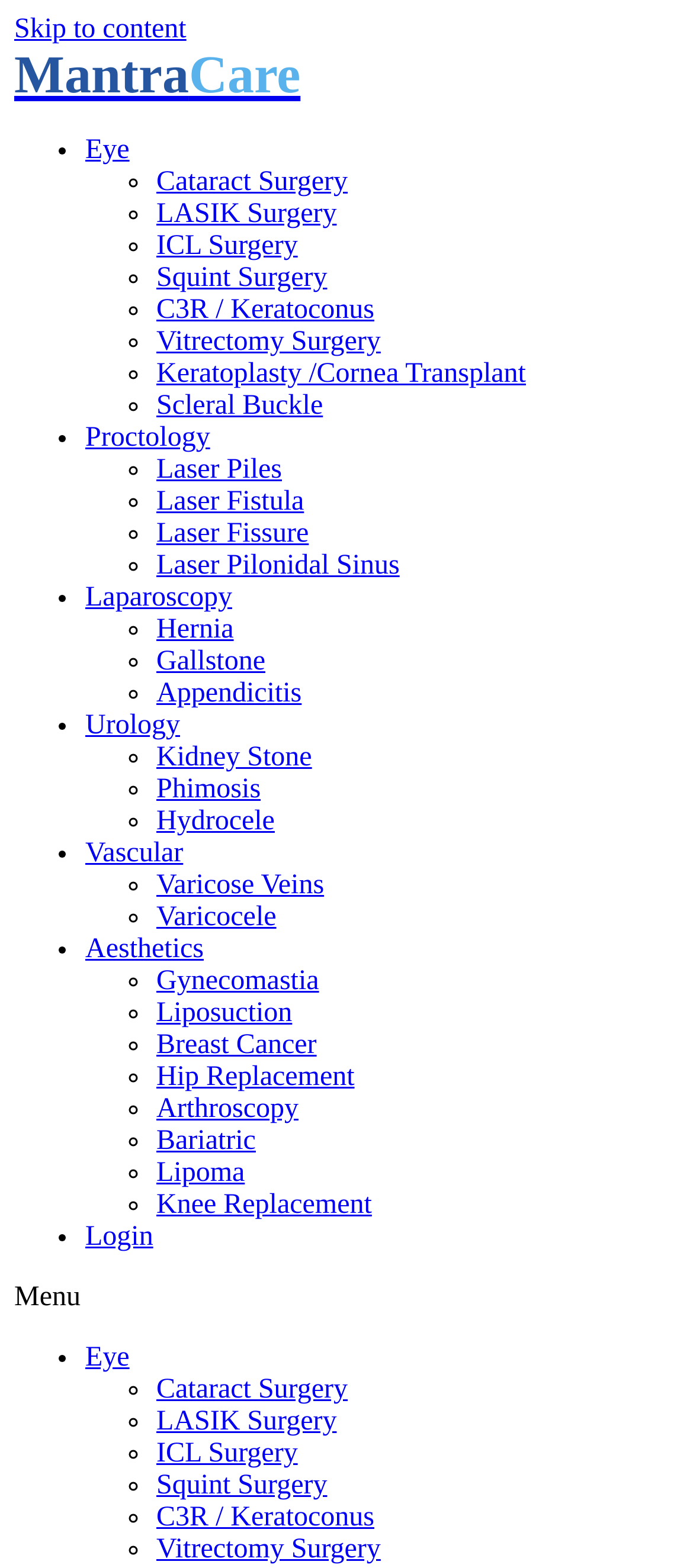Please find the bounding box coordinates of the section that needs to be clicked to achieve this instruction: "Learn about LASIK Surgery".

[0.226, 0.127, 0.486, 0.146]